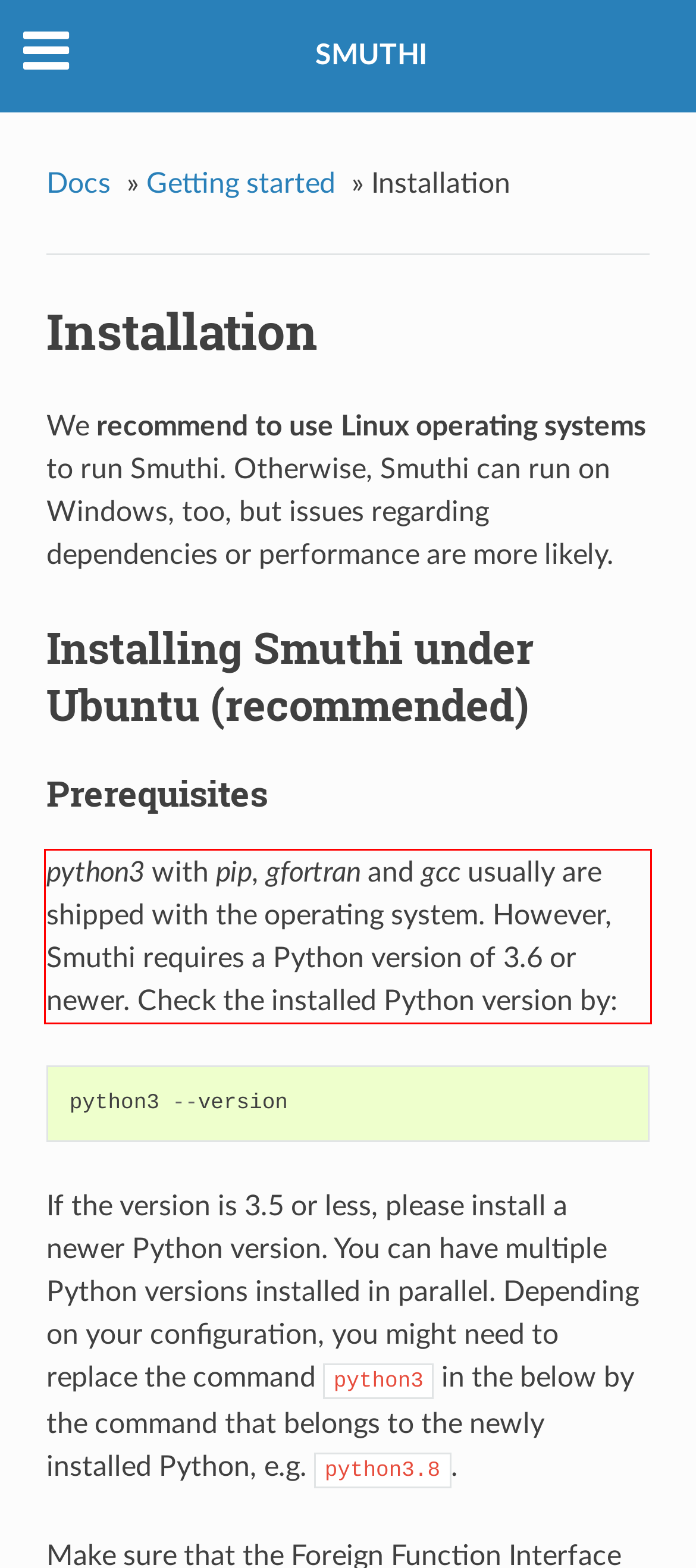Identify and transcribe the text content enclosed by the red bounding box in the given screenshot.

python3 with pip, gfortran and gcc usually are shipped with the operating system. However, Smuthi requires a Python version of 3.6 or newer. Check the installed Python version by: